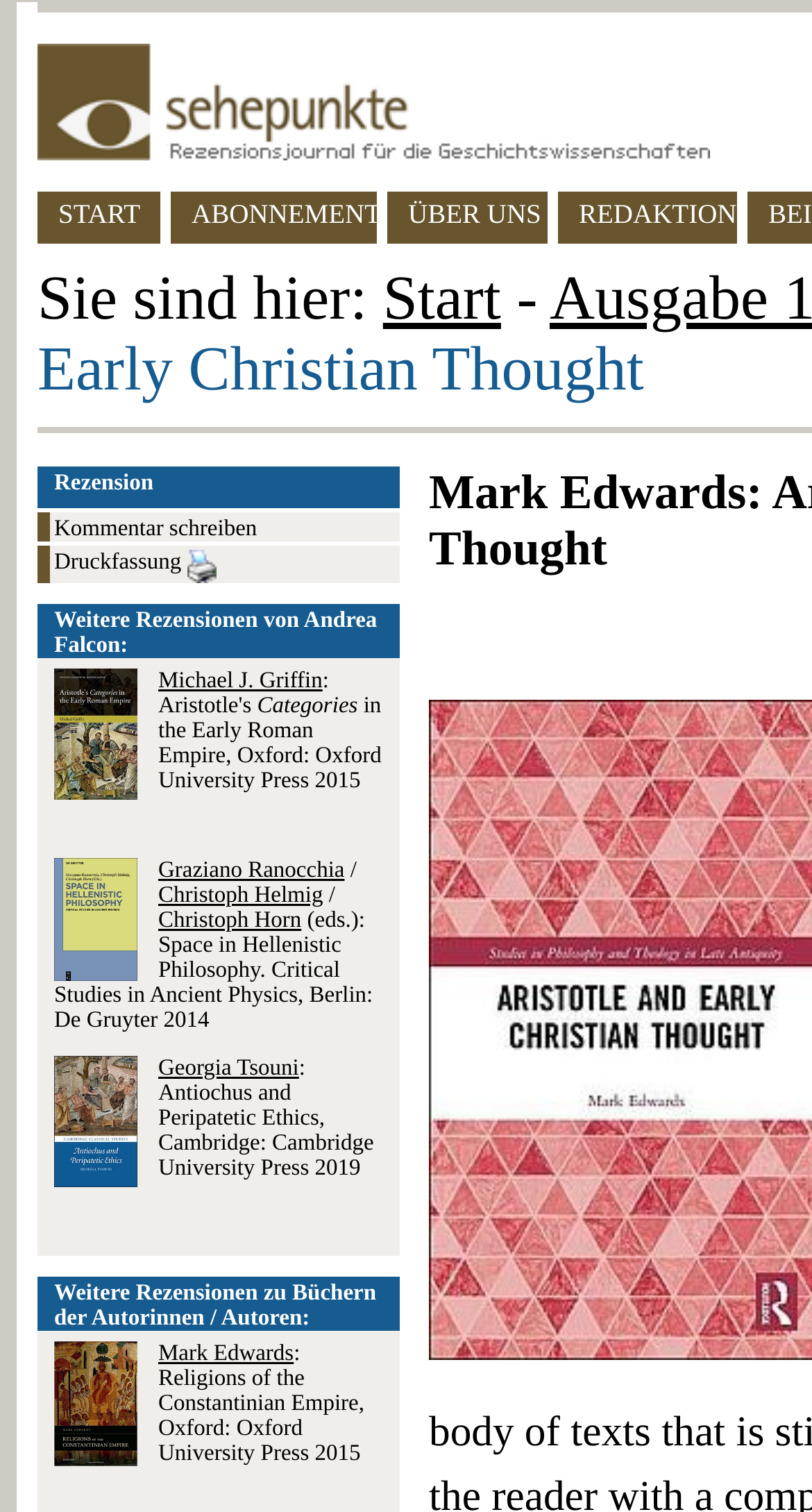Identify the bounding box coordinates of the clickable section necessary to follow the following instruction: "Click on the START link". The coordinates should be presented as four float numbers from 0 to 1, i.e., [left, top, right, bottom].

[0.046, 0.127, 0.197, 0.161]